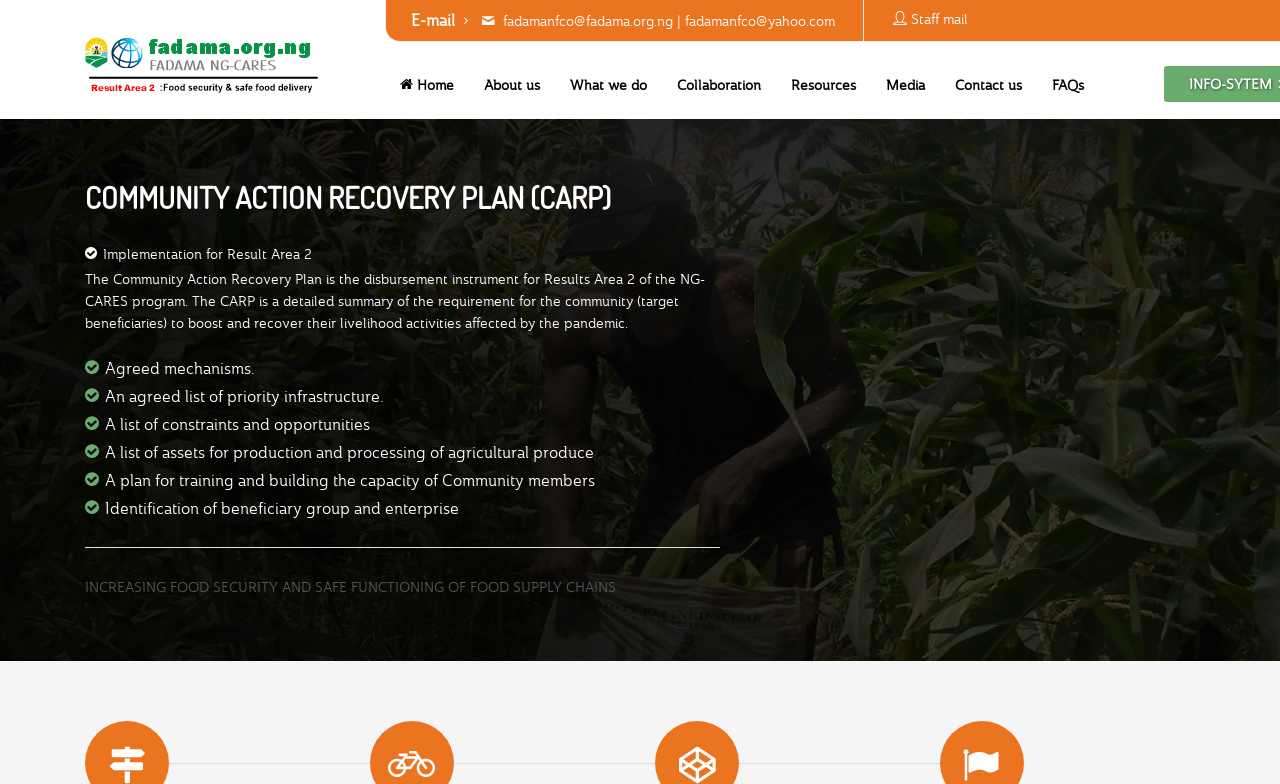Identify the bounding box coordinates for the UI element mentioned here: "What we do". Provide the coordinates as four float values between 0 and 1, i.e., [left, top, right, bottom].

[0.436, 0.078, 0.515, 0.138]